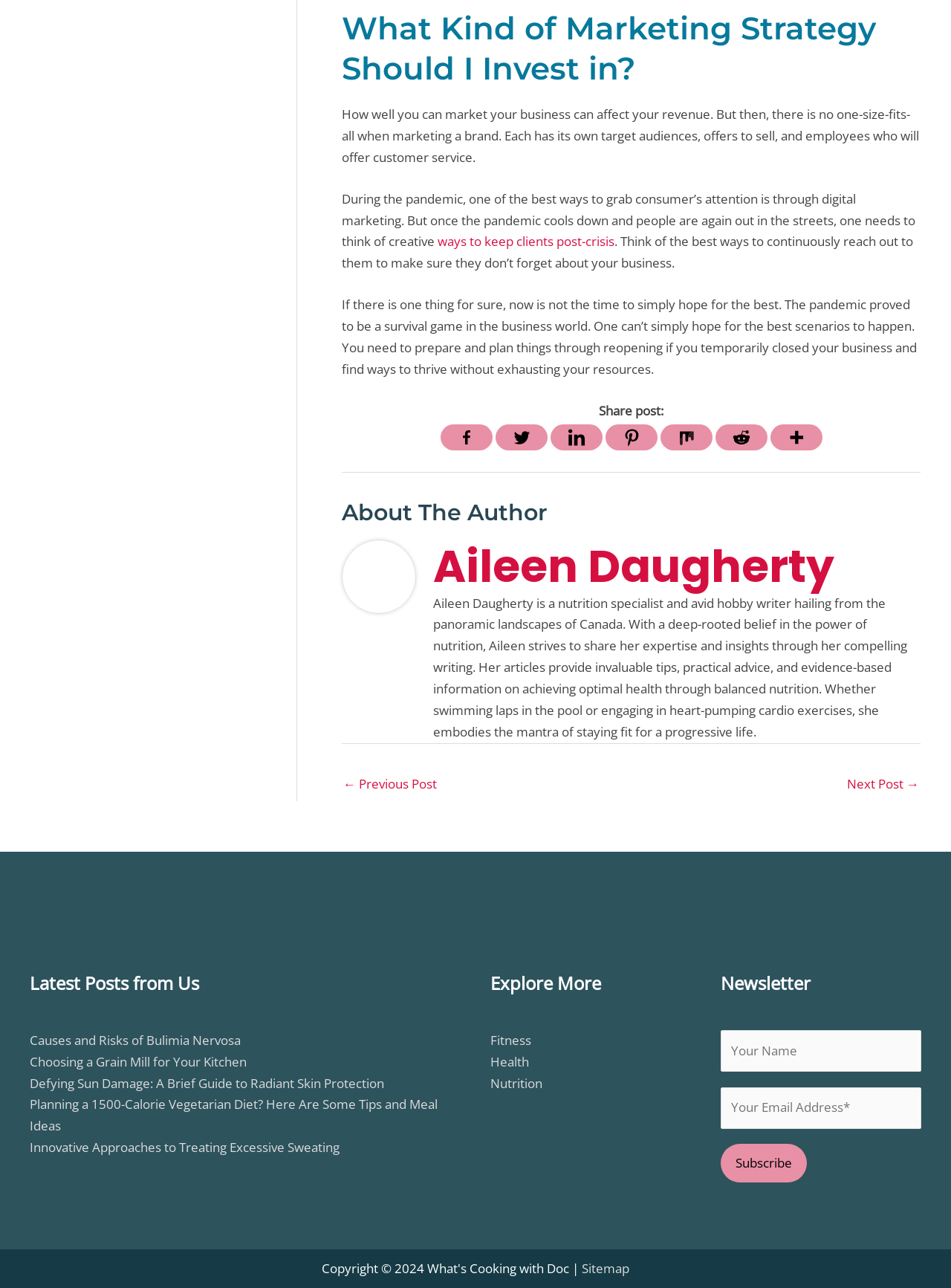What is the purpose of the 'Share post:' section?
Please provide a single word or phrase as your answer based on the image.

To share the post on social media